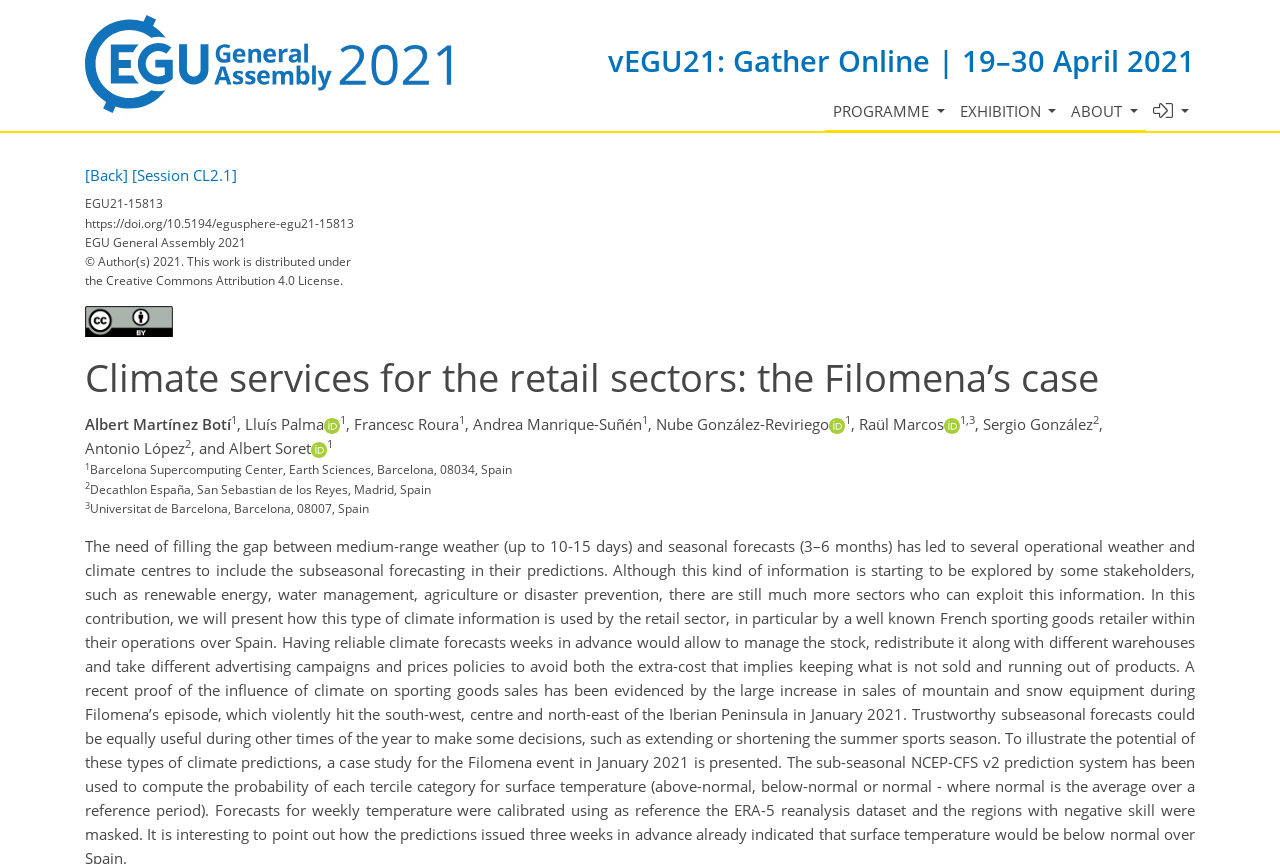Locate the bounding box coordinates of the area to click to fulfill this instruction: "Click the button with a login icon". The bounding box should be presented as four float numbers between 0 and 1, in the order [left, top, right, bottom].

[0.895, 0.106, 0.935, 0.154]